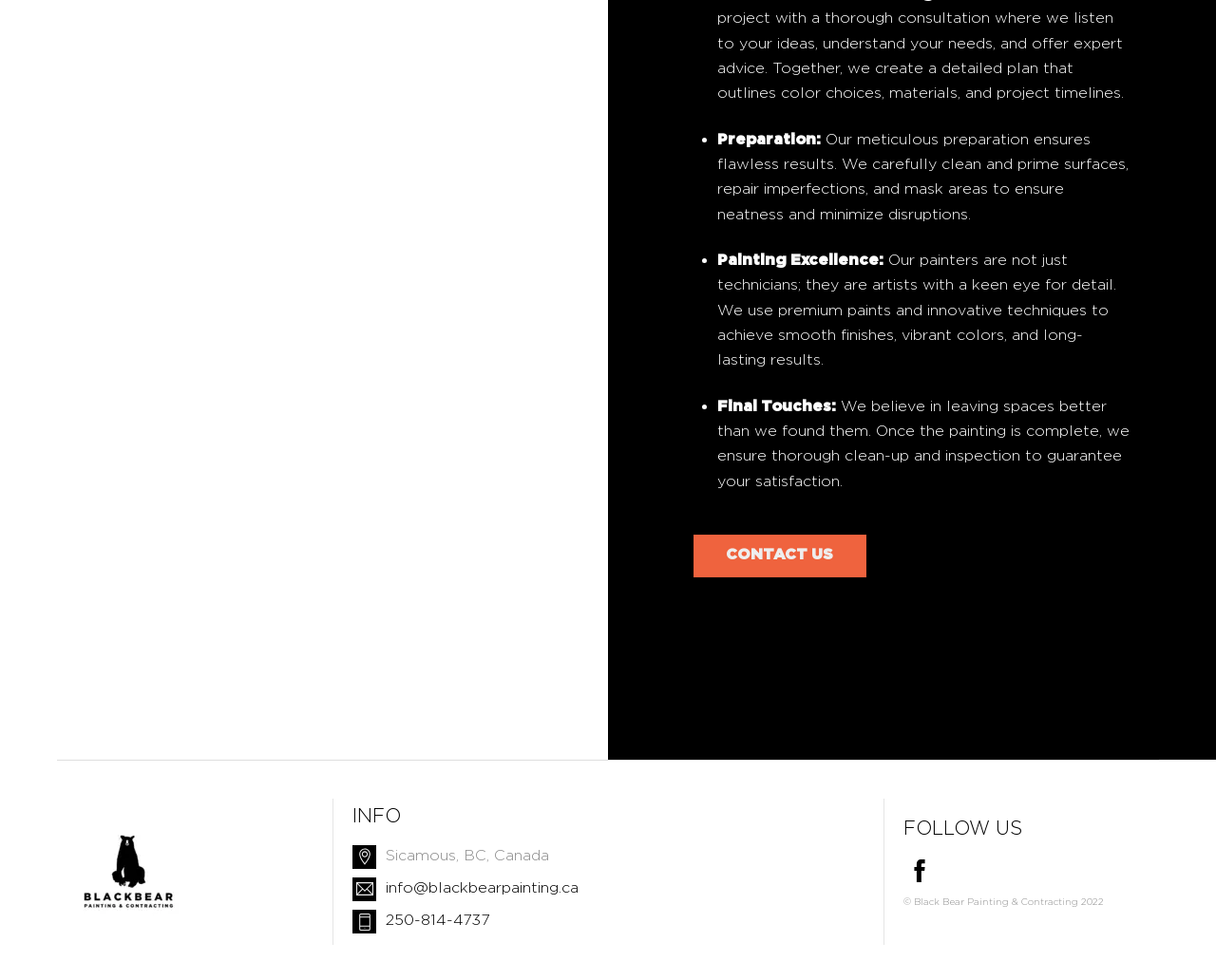From the element description 250-814-4737, predict the bounding box coordinates of the UI element. The coordinates must be specified in the format (top-left x, top-left y, bottom-right x, bottom-right y) and should be within the 0 to 1 range.

[0.29, 0.926, 0.41, 0.953]